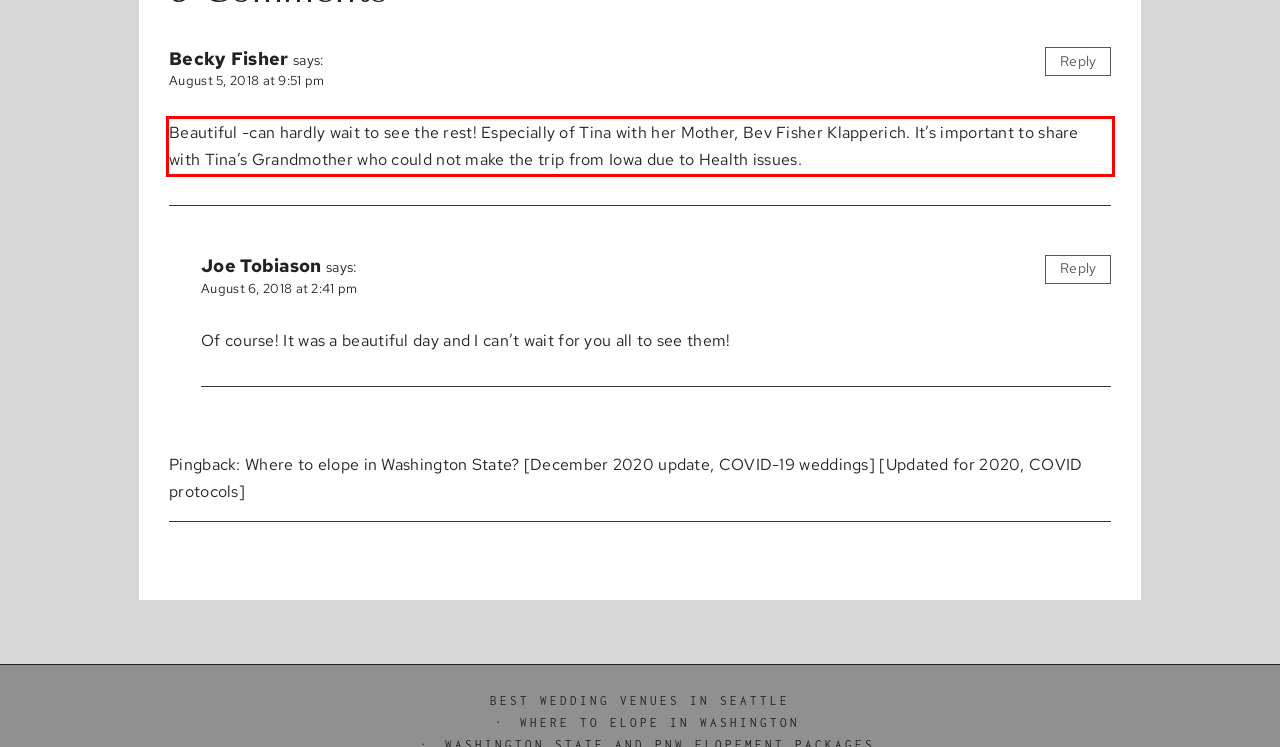Examine the screenshot of the webpage, locate the red bounding box, and perform OCR to extract the text contained within it.

Beautiful -can hardly wait to see the rest! Especially of Tina with her Mother, Bev Fisher Klapperich. It’s important to share with Tina’s Grandmother who could not make the trip from Iowa due to Health issues.